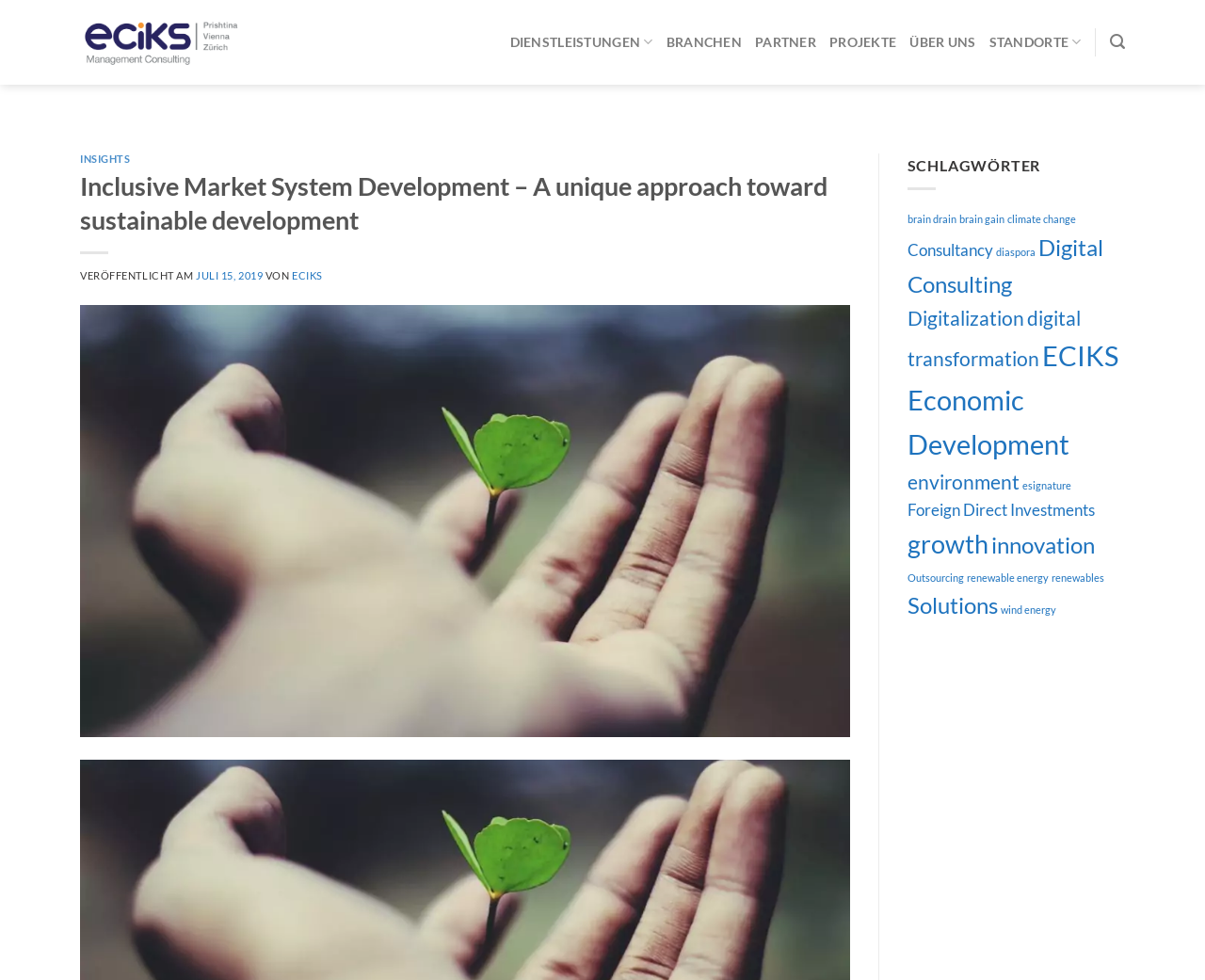Identify the bounding box coordinates for the UI element described as follows: "environment". Ensure the coordinates are four float numbers between 0 and 1, formatted as [left, top, right, bottom].

[0.753, 0.48, 0.846, 0.504]